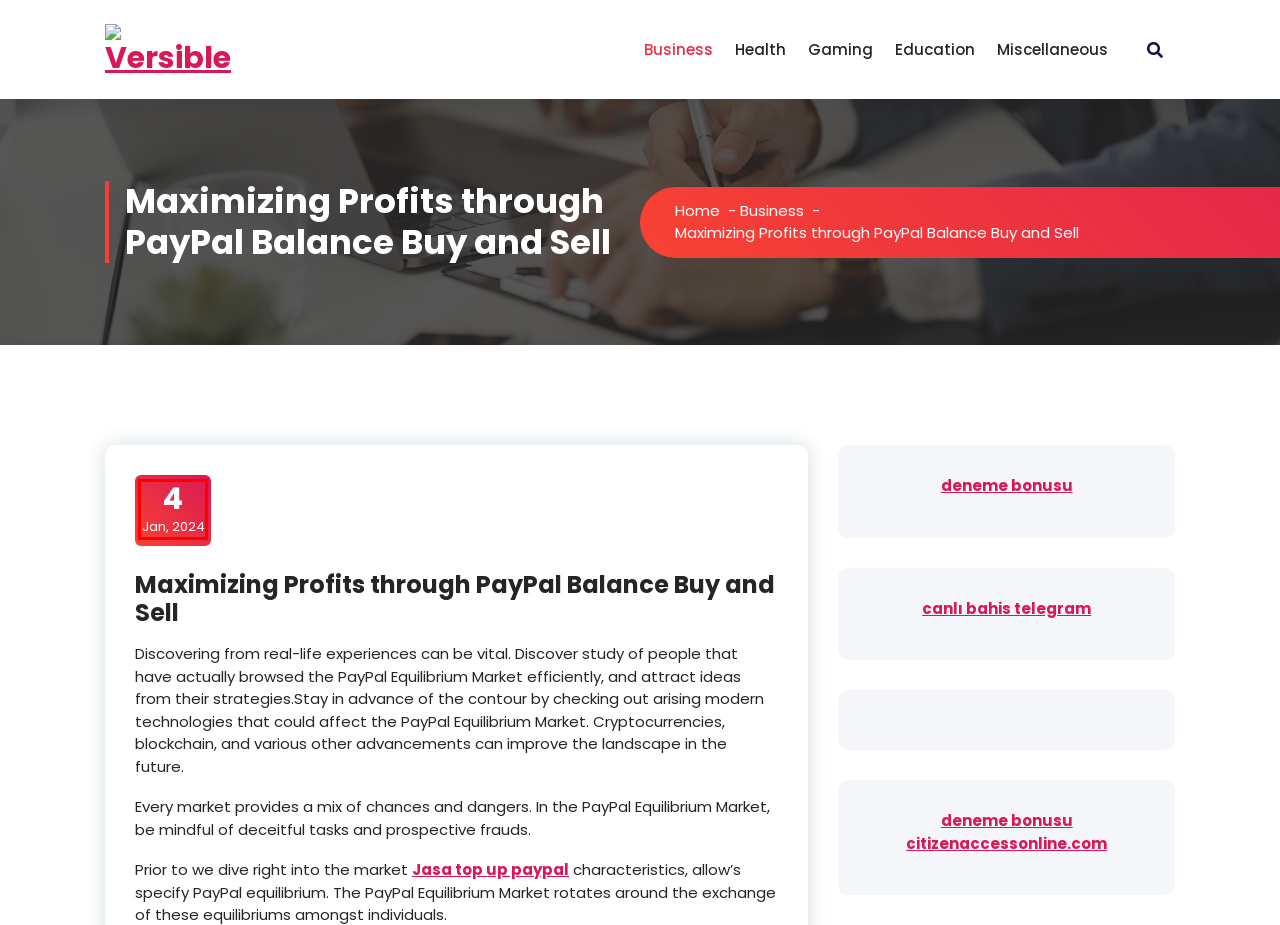Review the webpage screenshot and focus on the UI element within the red bounding box. Select the best-matching webpage description for the new webpage that follows after clicking the highlighted element. Here are the candidates:
A. Education – Versible
B. Gaming – Versible
C. Health – Versible
D. Deneme Bonusu - Bonus Veren Siteler - Onwin Giriş
E. 하나,둘 - 커뮤니티 제작/홈페이지 제작
F. 청춘스키-곤지암렌탈샵 | 곤지암스키장 | 곤지암리조트렌탈샵
G. Miscellaneous – Versible
H. January 2024 – Versible

H